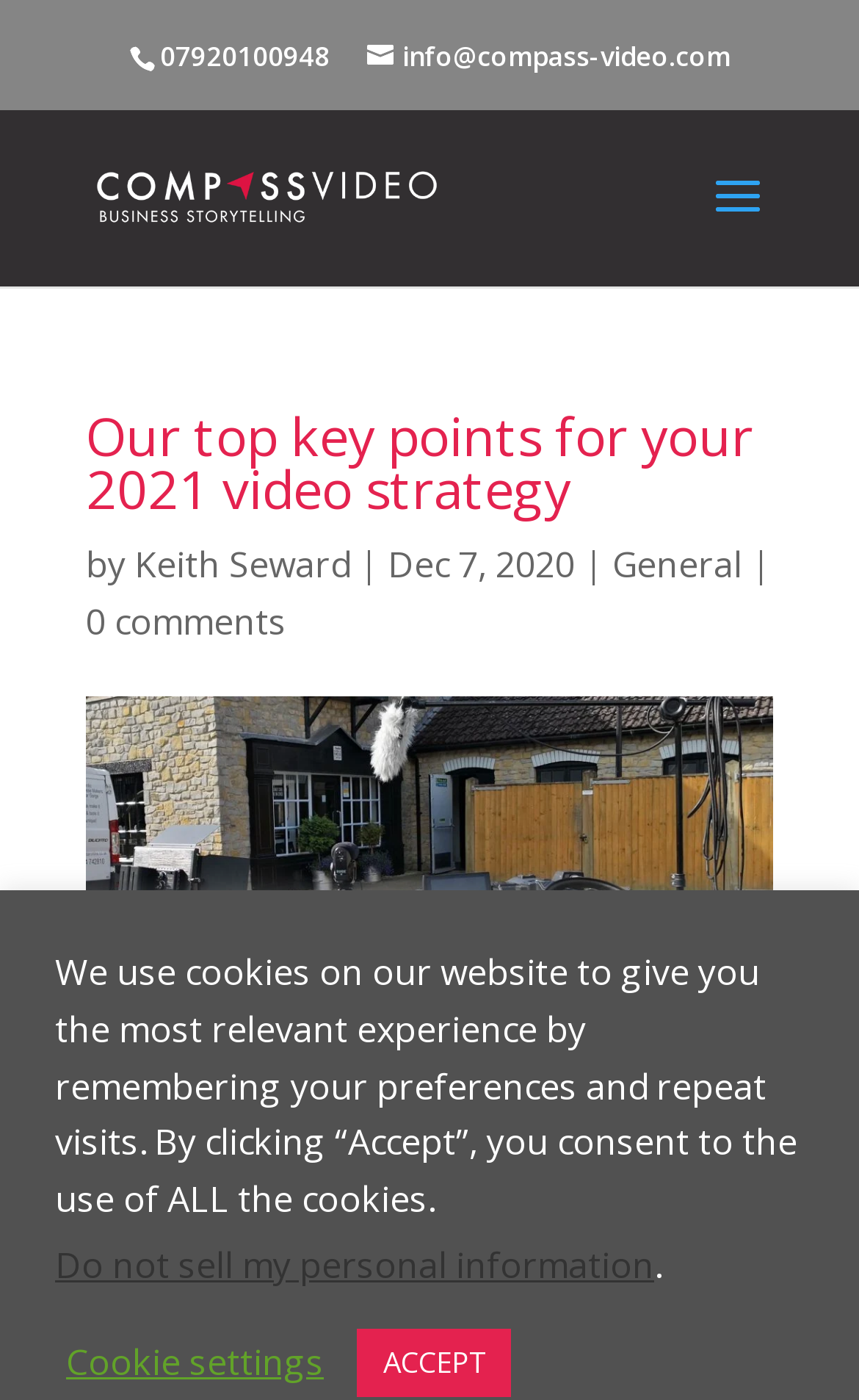Can you extract the primary headline text from the webpage?

Our top key points for your 2021 video strategy